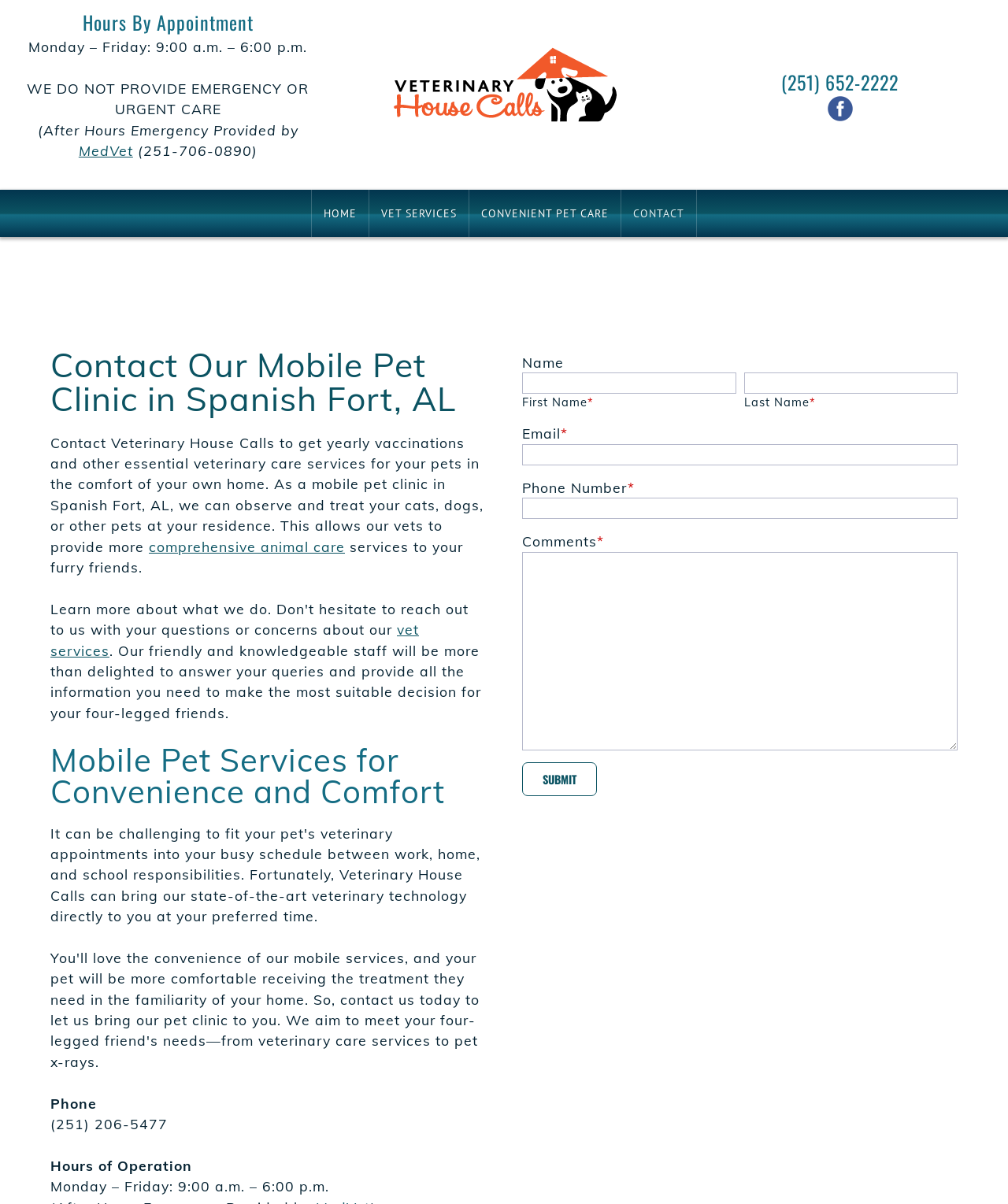What type of care does the pet clinic provide?
Please describe in detail the information shown in the image to answer the question.

I found the type of care provided by the pet clinic by looking at the 'Contact' section of the webpage, where it mentions 'comprehensive animal care'.